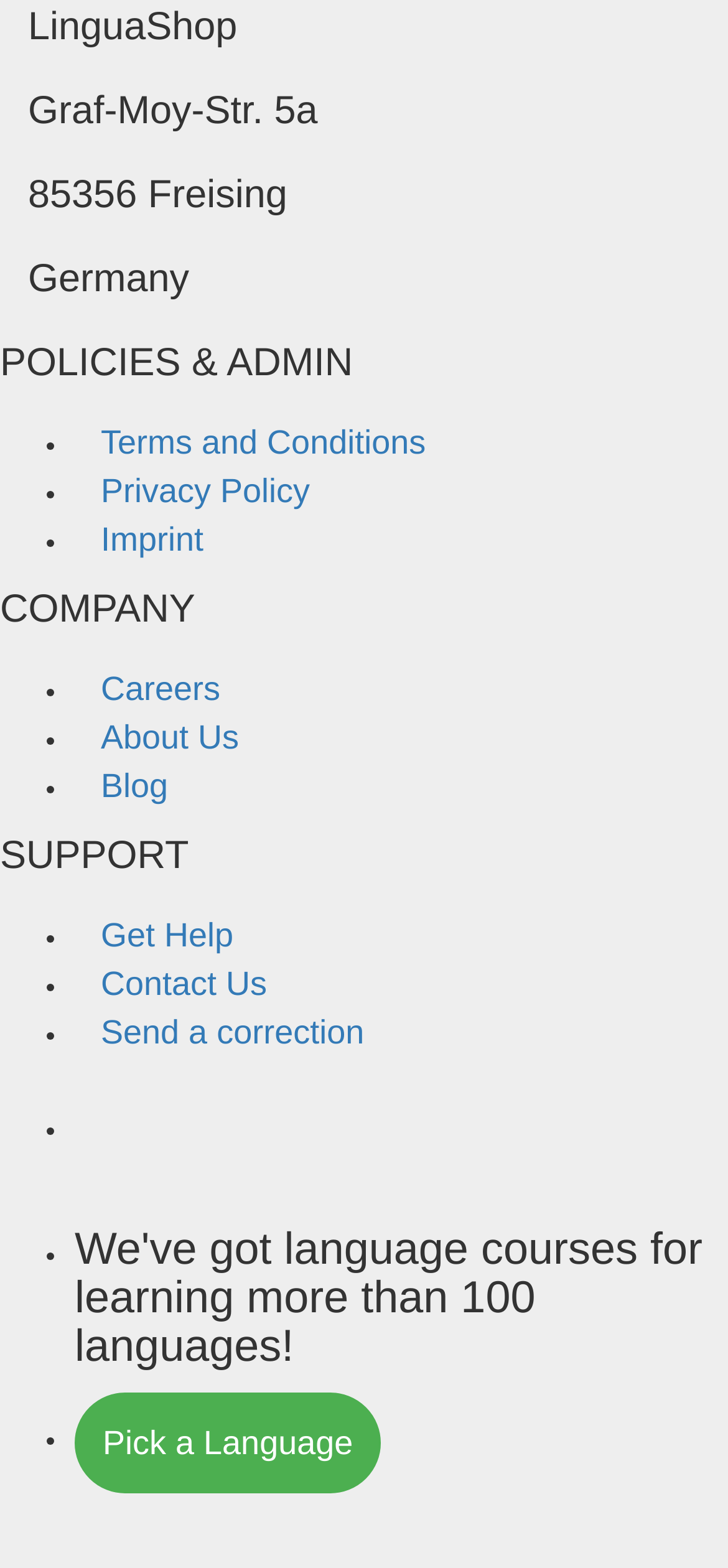Determine the bounding box coordinates of the clickable element necessary to fulfill the instruction: "View Terms and Conditions". Provide the coordinates as four float numbers within the 0 to 1 range, i.e., [left, top, right, bottom].

[0.103, 0.254, 0.621, 0.311]